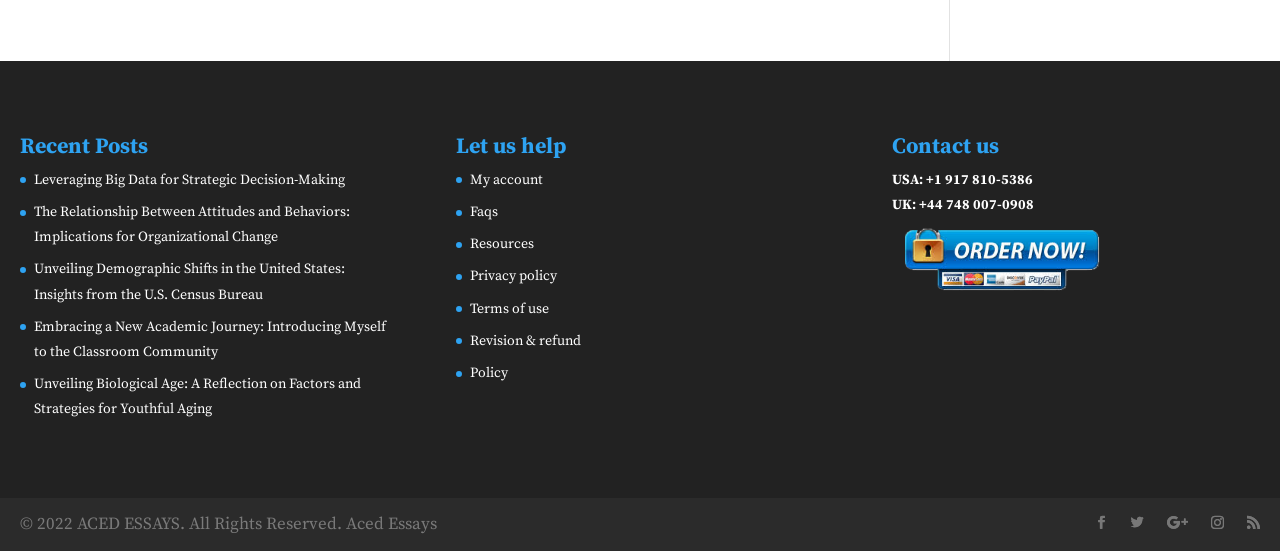How many social media links are provided?
From the image, provide a succinct answer in one word or a short phrase.

5